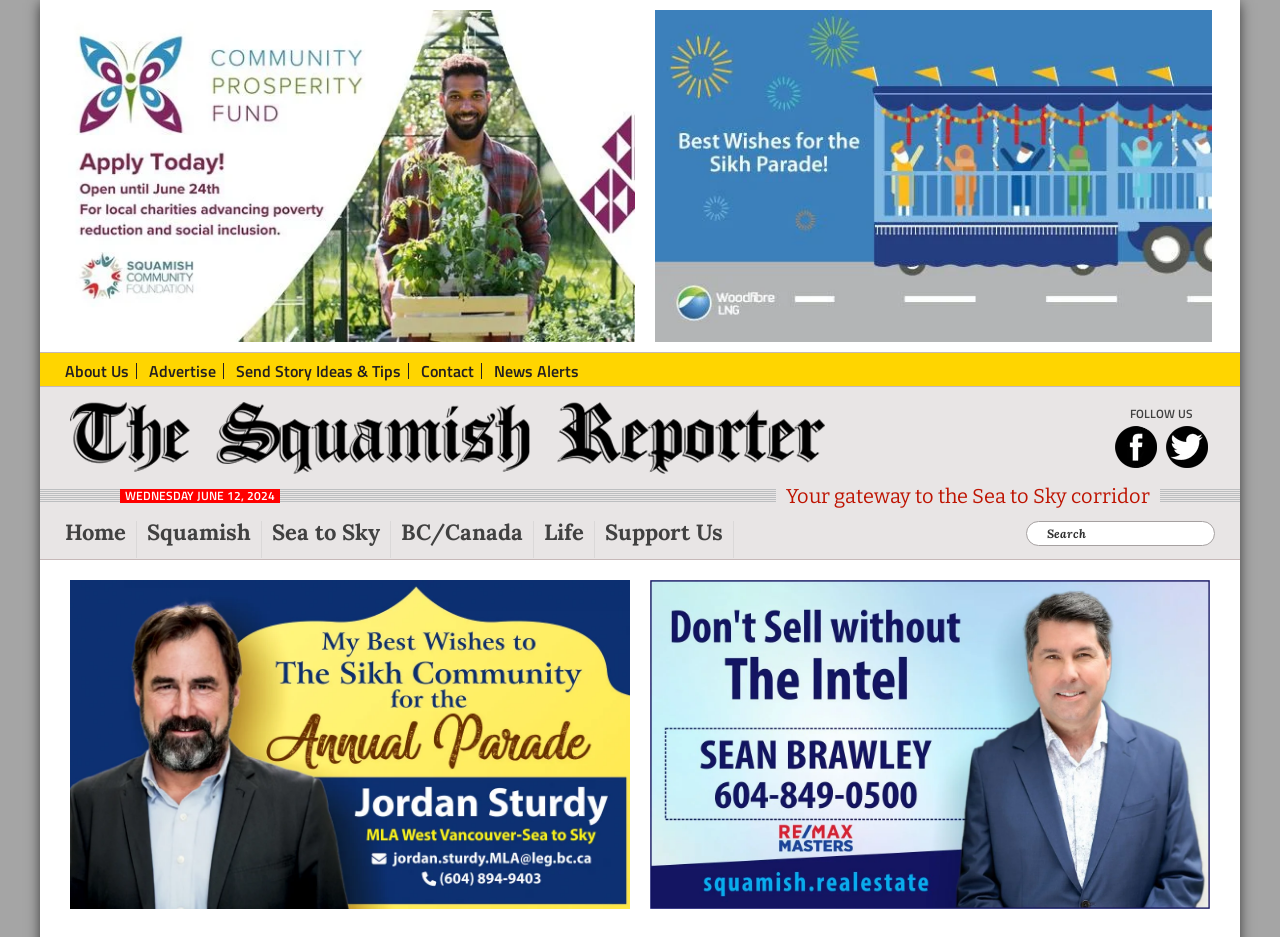Please answer the following question using a single word or phrase: 
How many navigation menus are there?

2